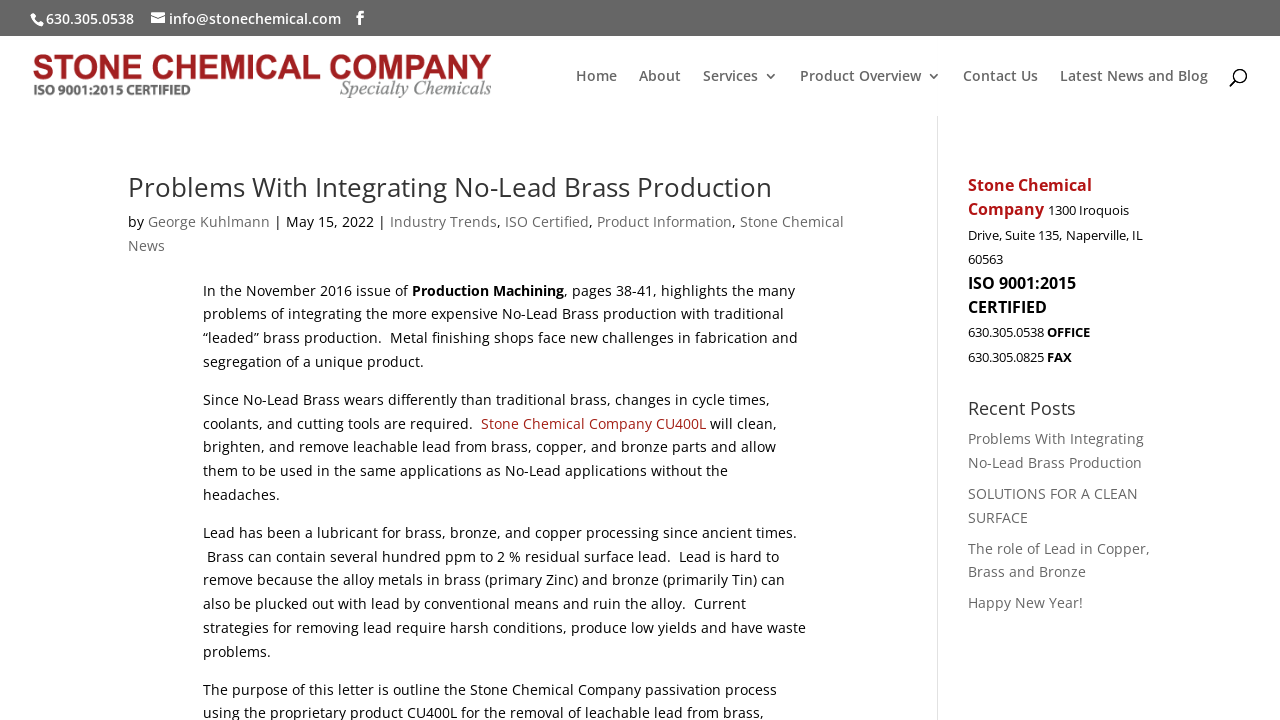What is the title of the latest blog post? Look at the image and give a one-word or short phrase answer.

Problems With Integrating No-Lead Brass Production